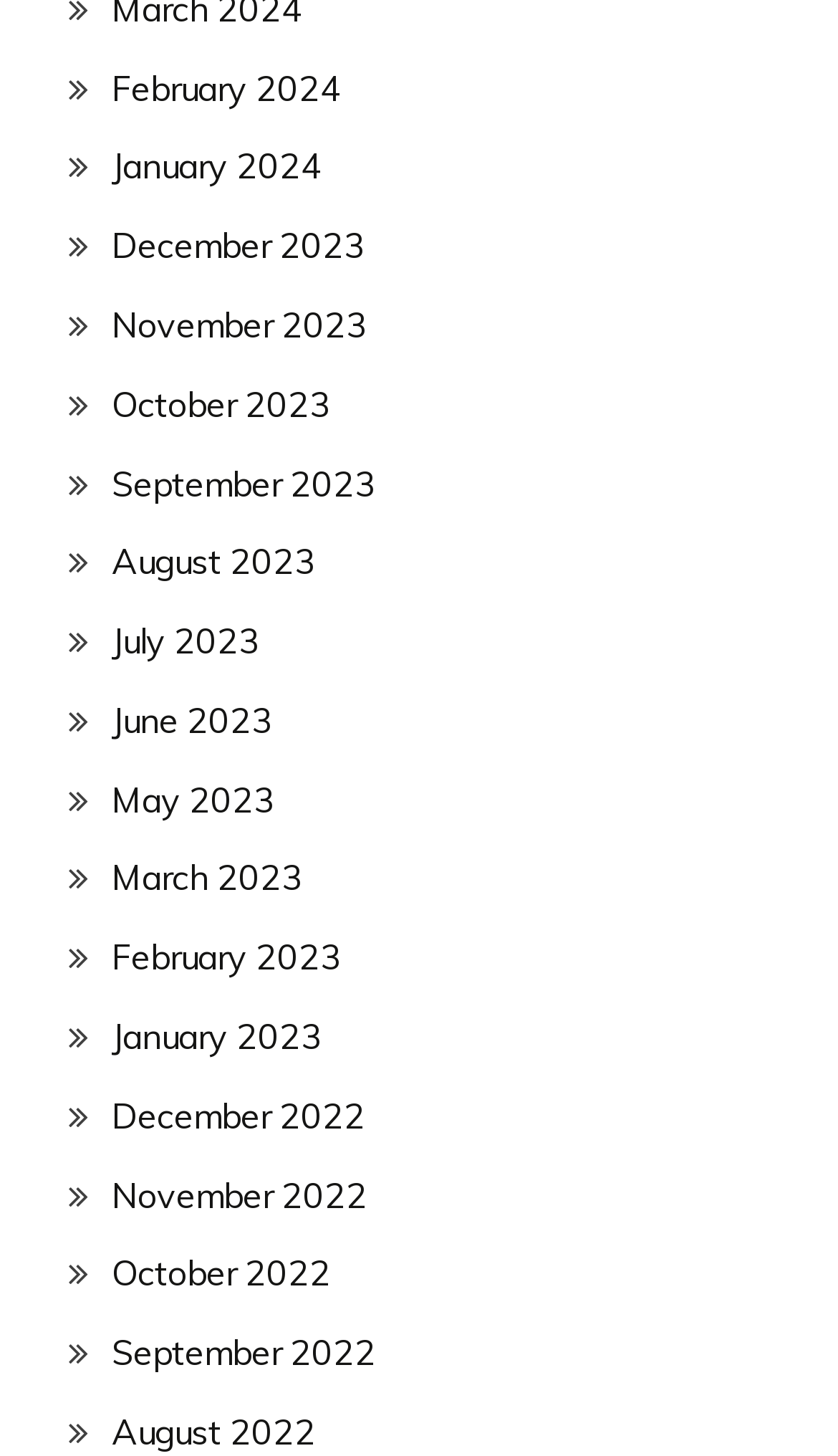What is the earliest month listed?
Look at the image and respond with a one-word or short-phrase answer.

August 2022